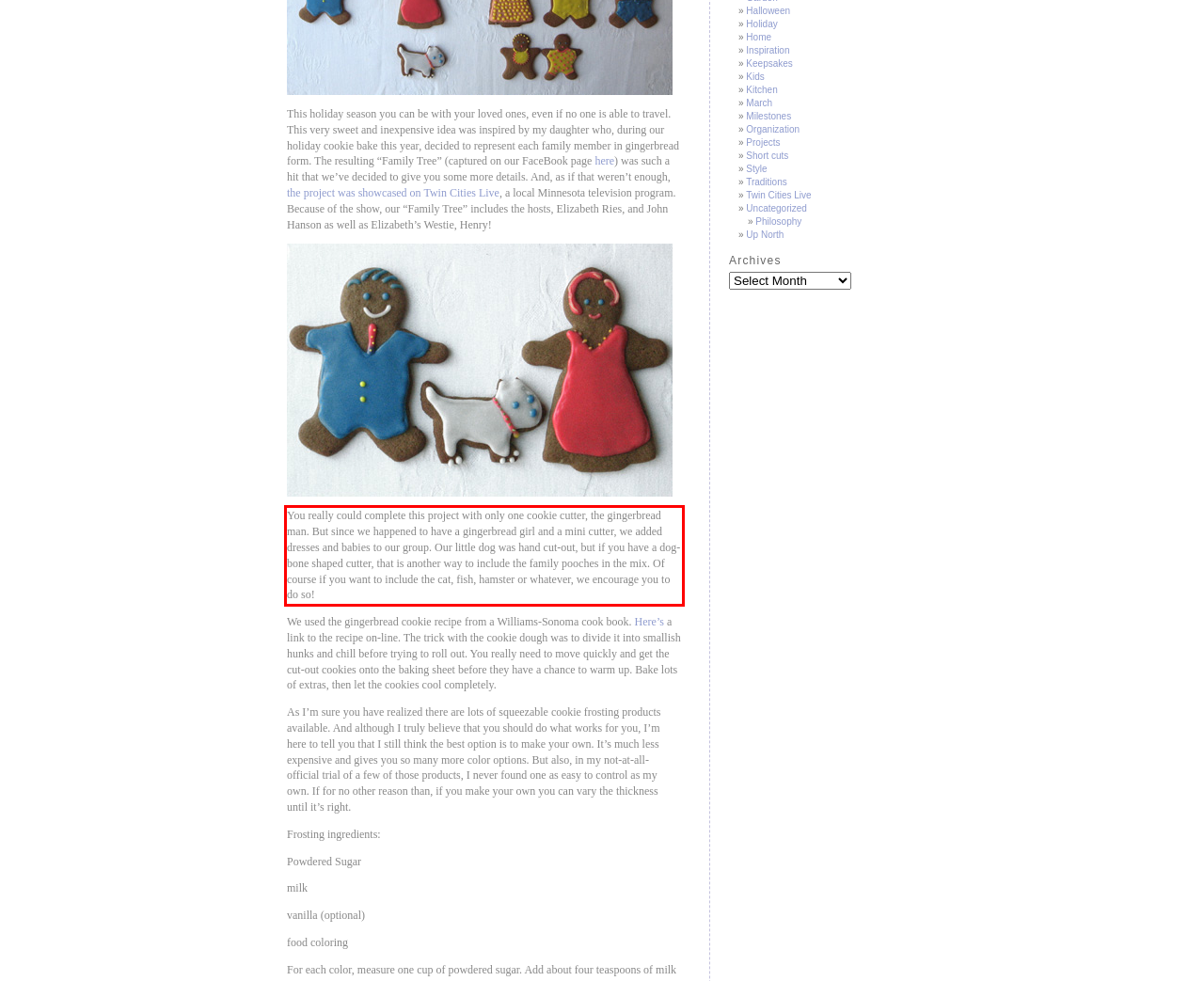Please identify and extract the text from the UI element that is surrounded by a red bounding box in the provided webpage screenshot.

You really could complete this project with only one cookie cutter, the gingerbread man. But since we happened to have a gingerbread girl and a mini cutter, we added dresses and babies to our group. Our little dog was hand cut-out, but if you have a dog-bone shaped cutter, that is another way to include the family pooches in the mix. Of course if you want to include the cat, fish, hamster or whatever, we encourage you to do so!